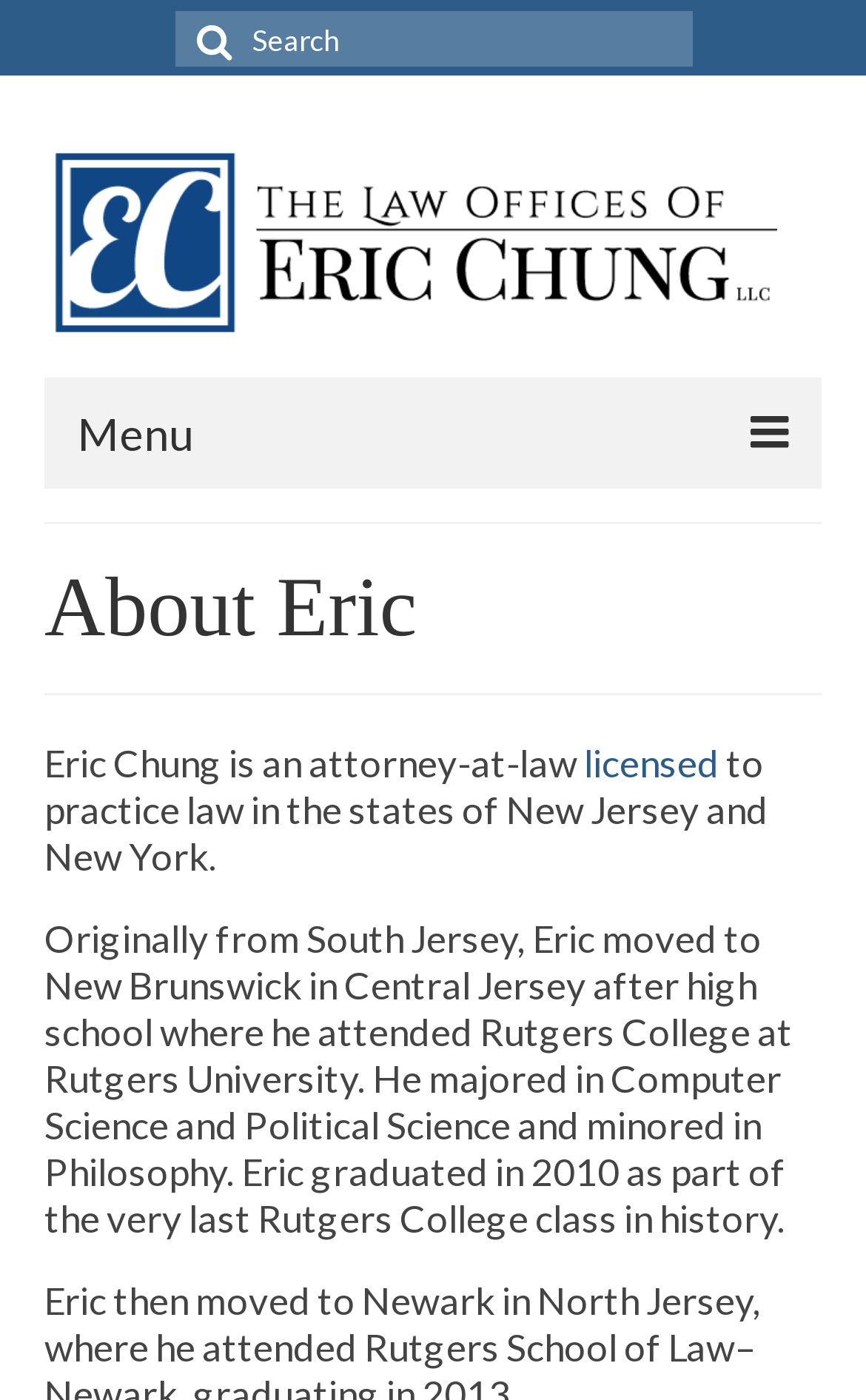Answer the question using only one word or a concise phrase: How many states is Eric licensed to practice law in?

two